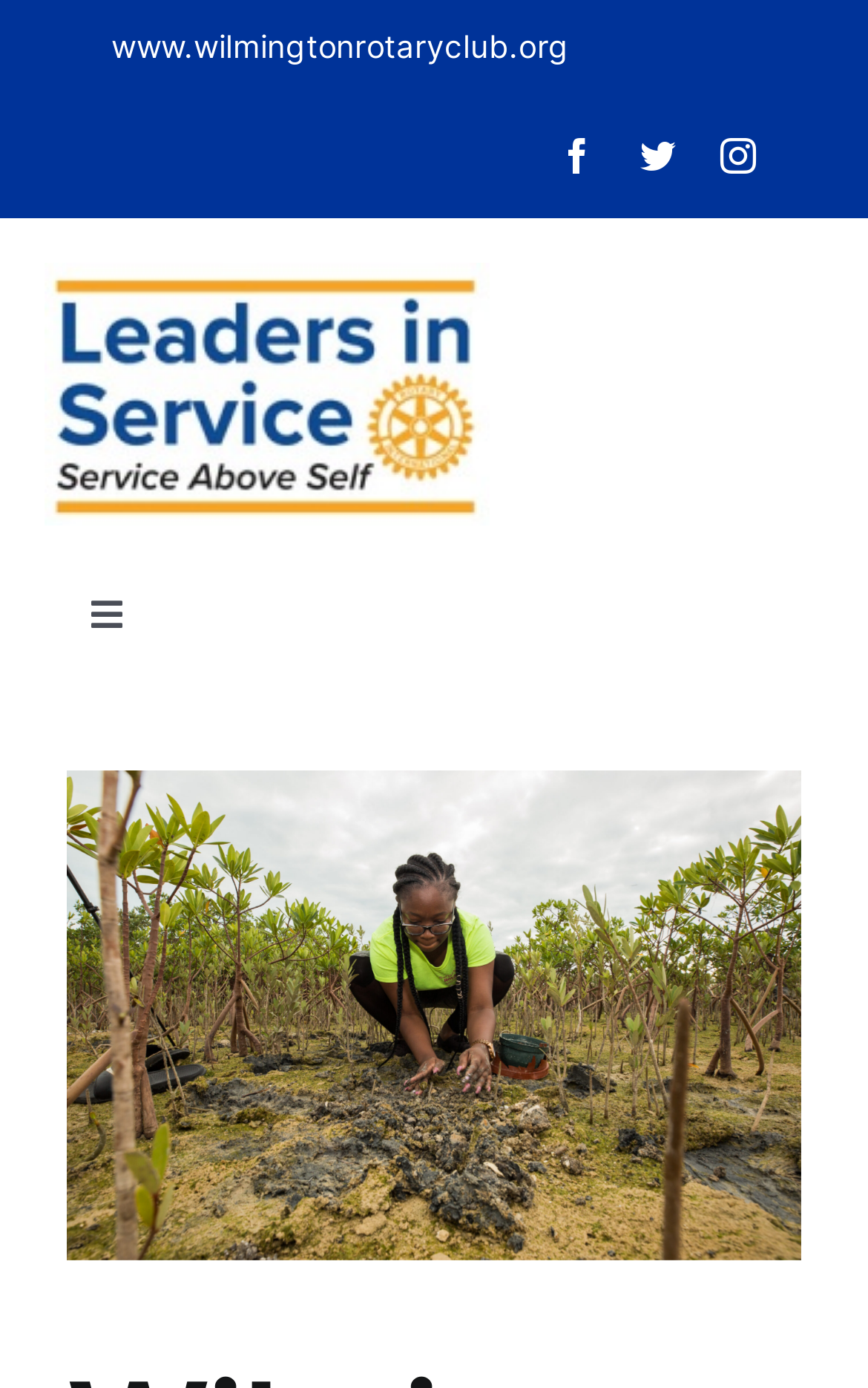Please identify the bounding box coordinates of the area I need to click to accomplish the following instruction: "Go to About page".

[0.0, 0.475, 1.0, 0.579]